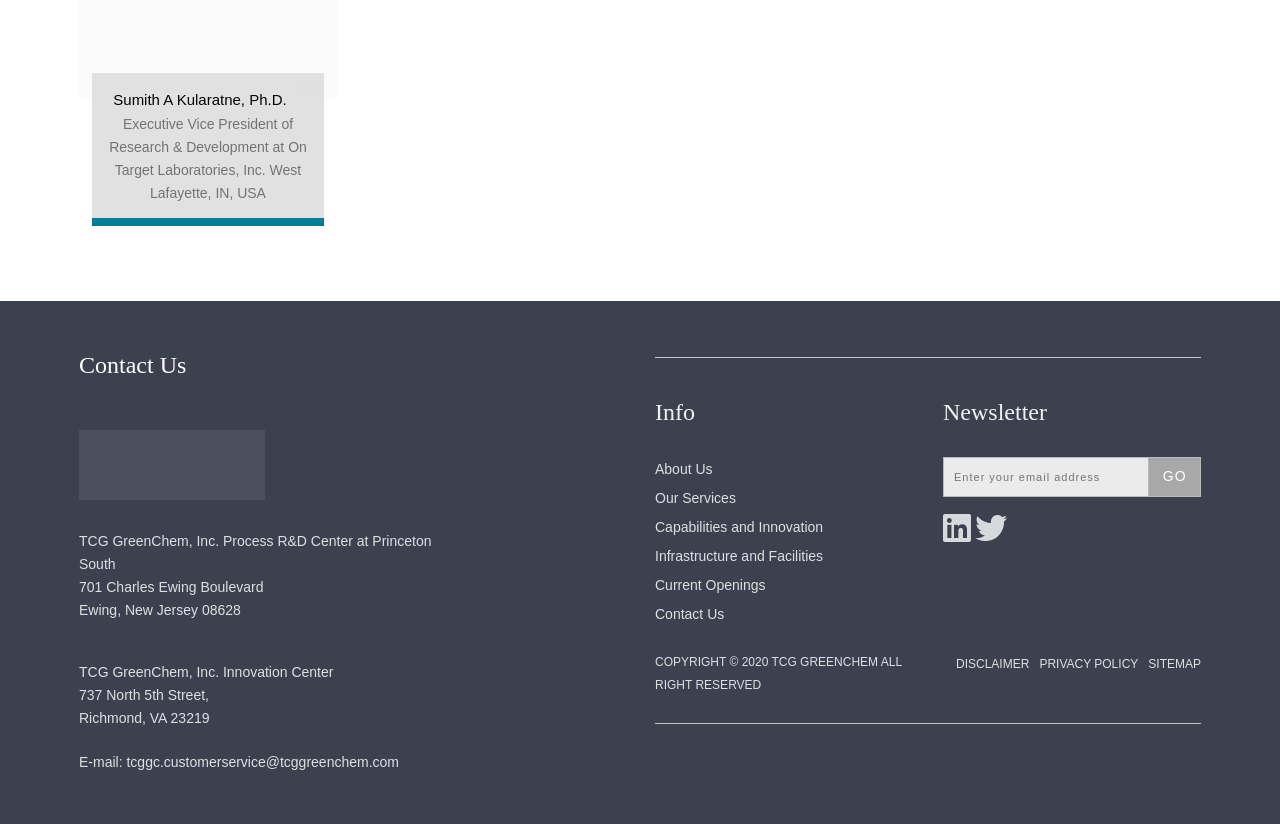Please specify the bounding box coordinates for the clickable region that will help you carry out the instruction: "View the contact information".

[0.062, 0.915, 0.312, 0.934]